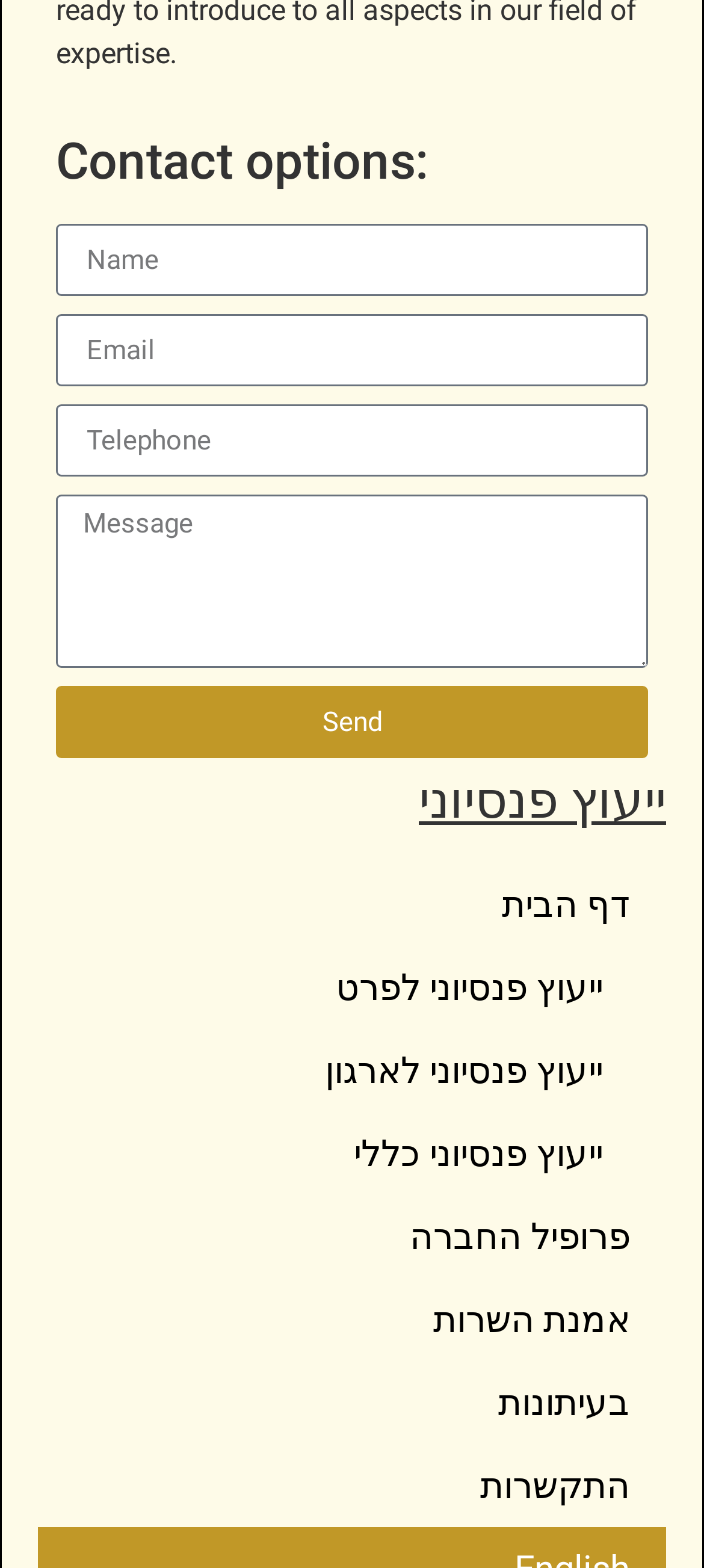Locate the bounding box coordinates of the area that needs to be clicked to fulfill the following instruction: "Click on contact us". The coordinates should be in the format of four float numbers between 0 and 1, namely [left, top, right, bottom].

[0.054, 0.921, 0.946, 0.974]